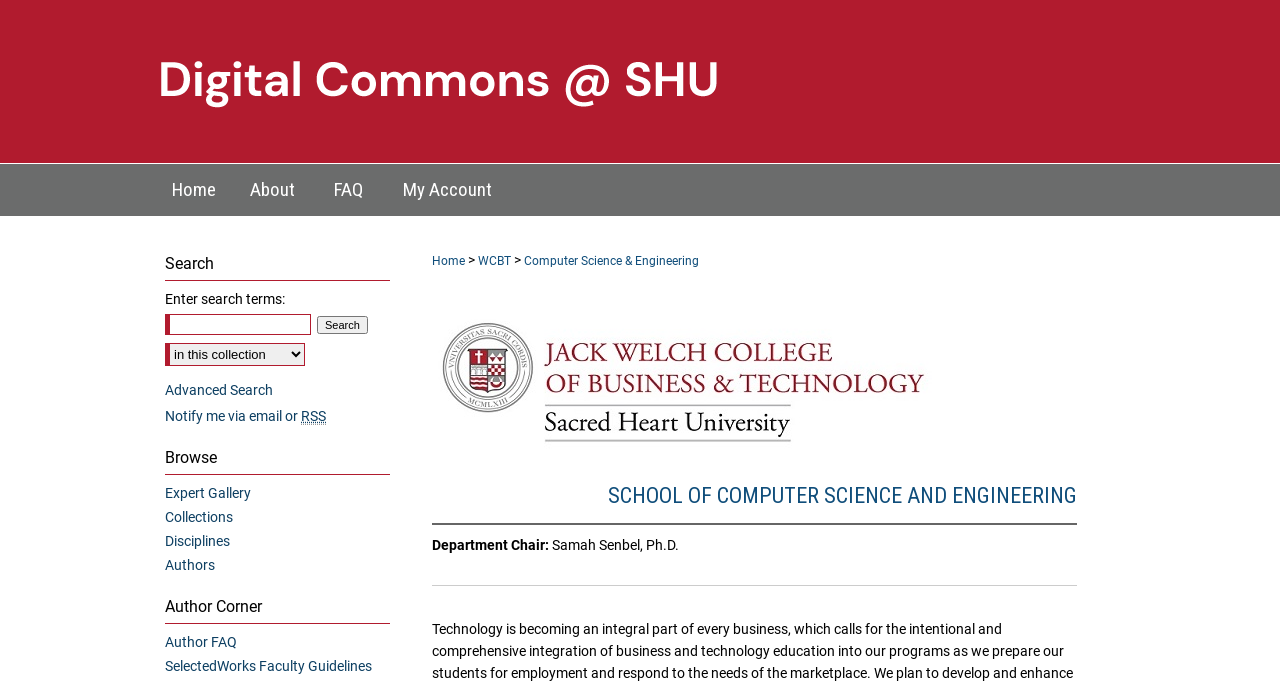Identify the bounding box coordinates of the specific part of the webpage to click to complete this instruction: "Go to the 'Home' page".

[0.122, 0.238, 0.18, 0.313]